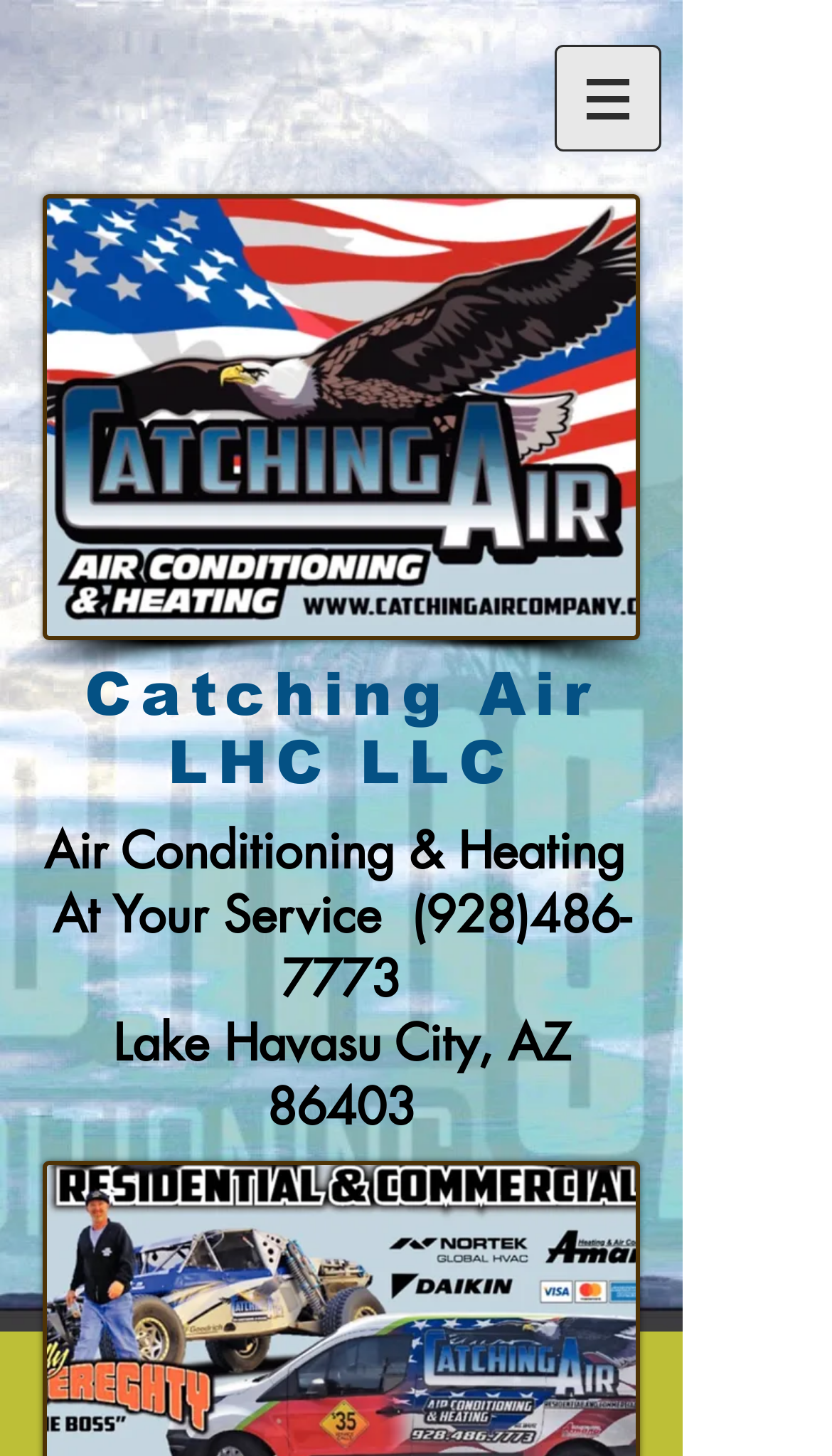Please respond to the question using a single word or phrase:
What is the image file name?

IMG_2570.jpg